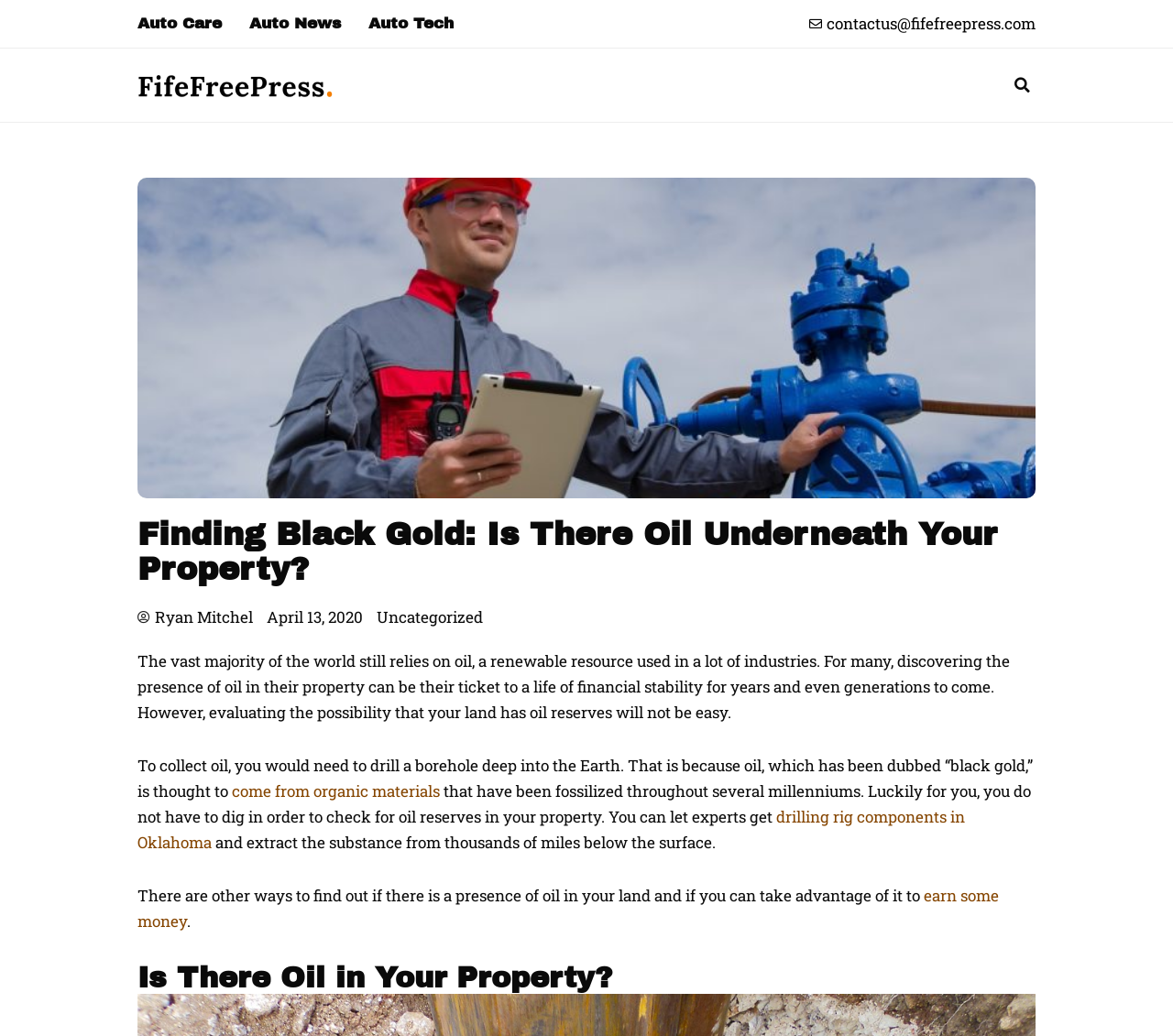Given the element description drilling rig components in Oklahoma, specify the bounding box coordinates of the corresponding UI element in the format (top-left x, top-left y, bottom-right x, bottom-right y). All values must be between 0 and 1.

[0.117, 0.778, 0.823, 0.823]